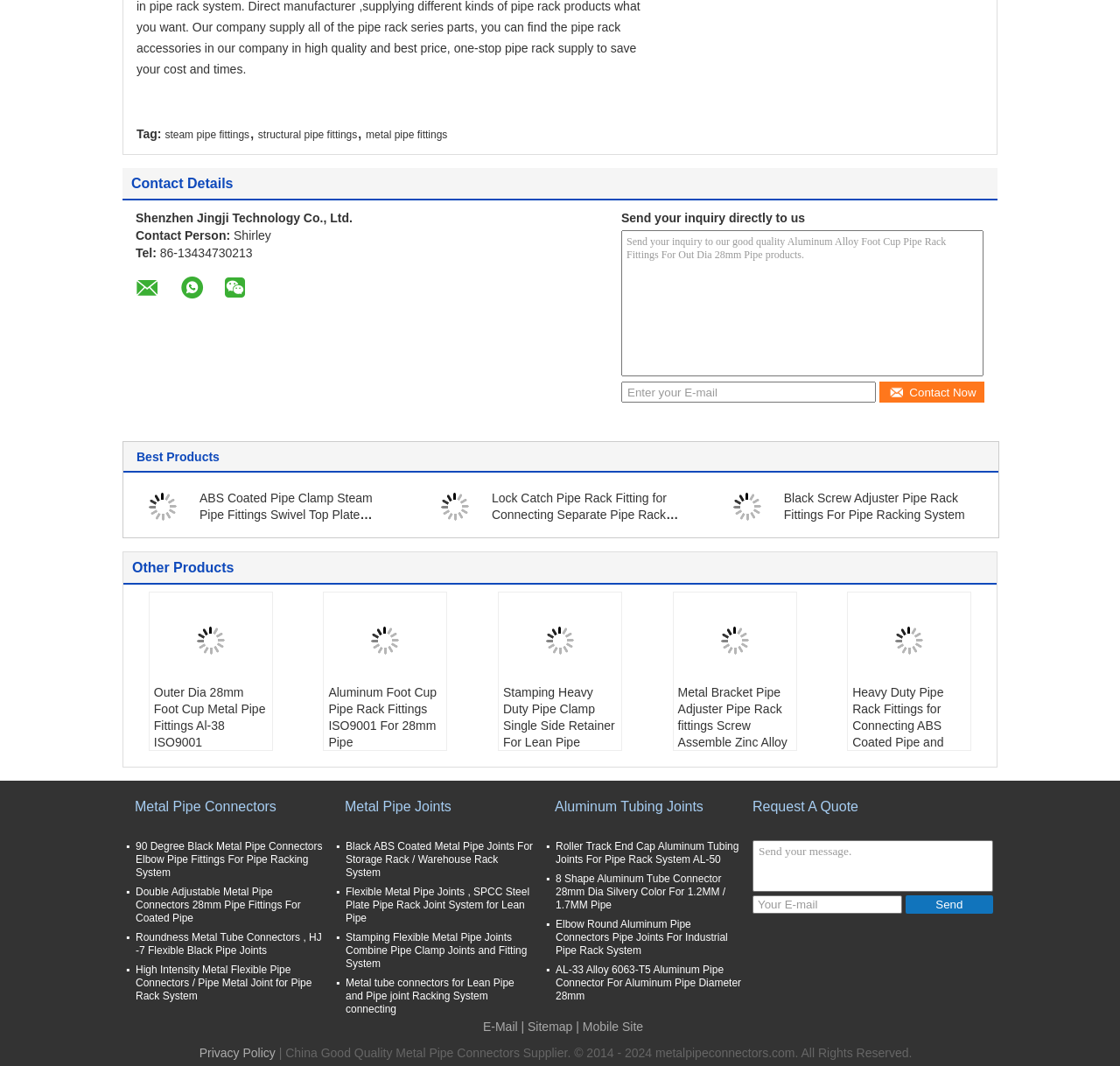Answer the question in a single word or phrase:
What is the contact person's name?

Shirley